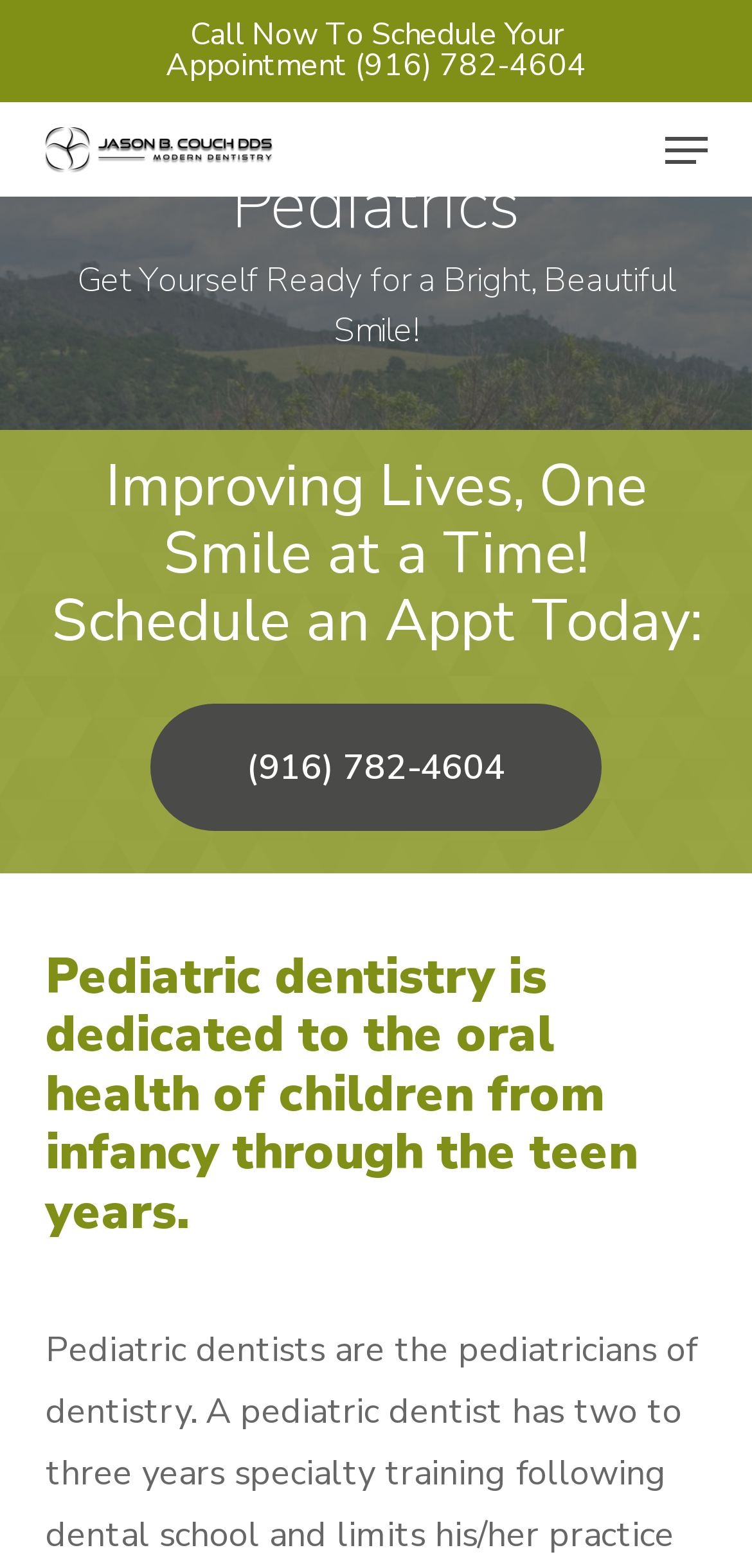Provide the bounding box coordinates of the HTML element described by the text: "Petigros.com". The coordinates should be in the format [left, top, right, bottom] with values between 0 and 1.

None